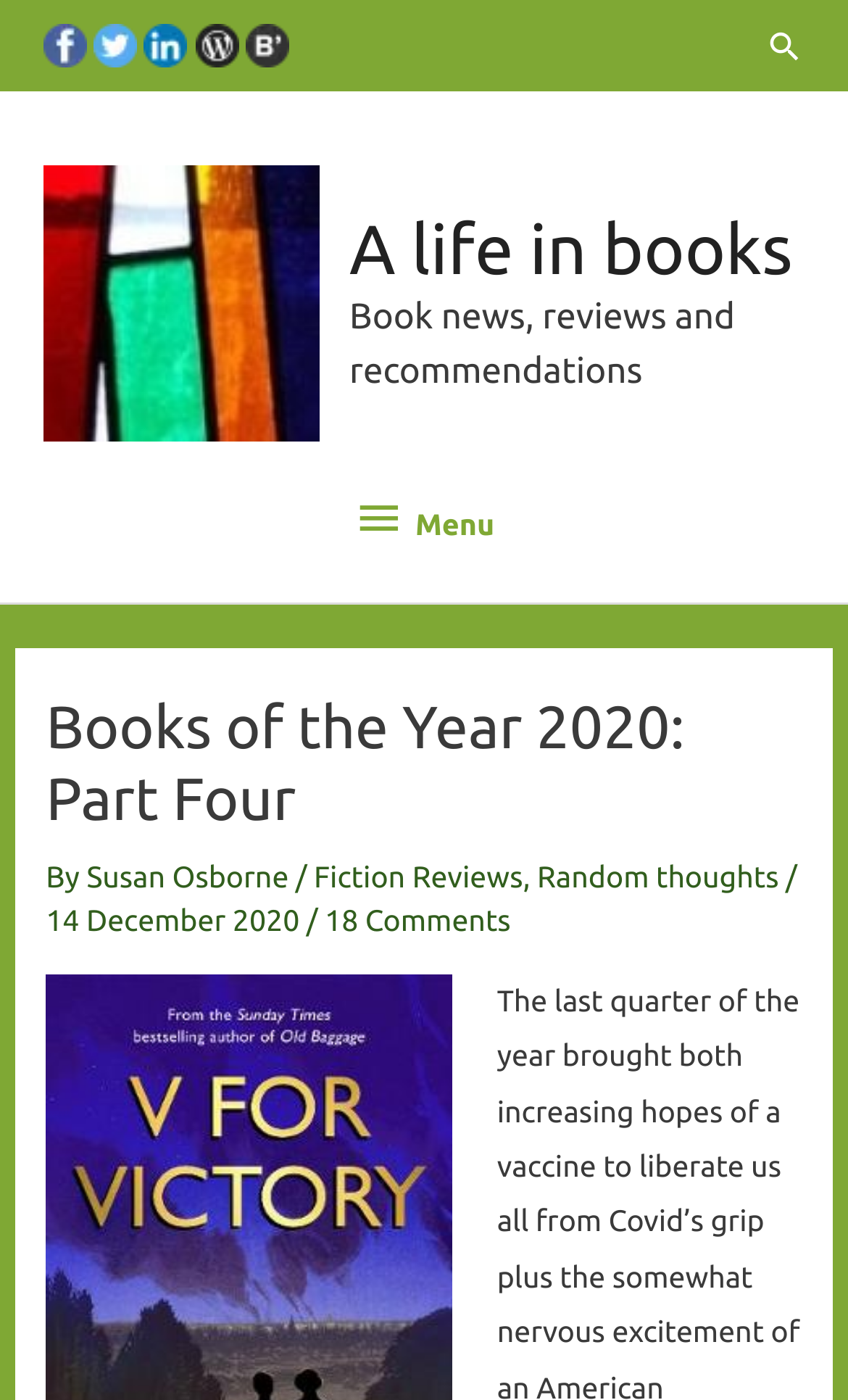Predict the bounding box of the UI element based on the description: "Search". The coordinates should be four float numbers between 0 and 1, formatted as [left, top, right, bottom].

[0.903, 0.018, 0.949, 0.046]